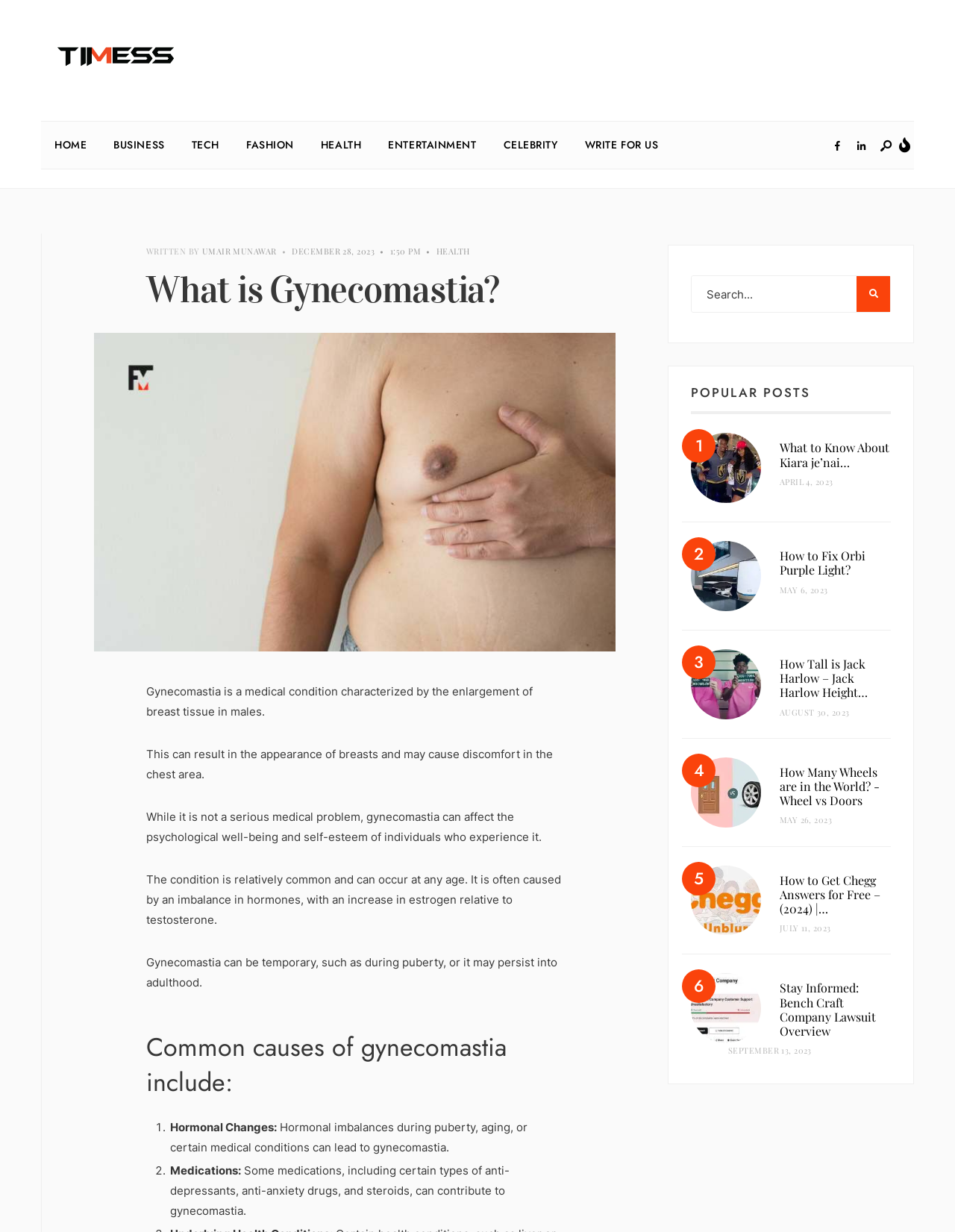Determine the coordinates of the bounding box for the clickable area needed to execute this instruction: "Read the article about Henry Ruggs Girlfriend".

[0.723, 0.352, 0.797, 0.408]